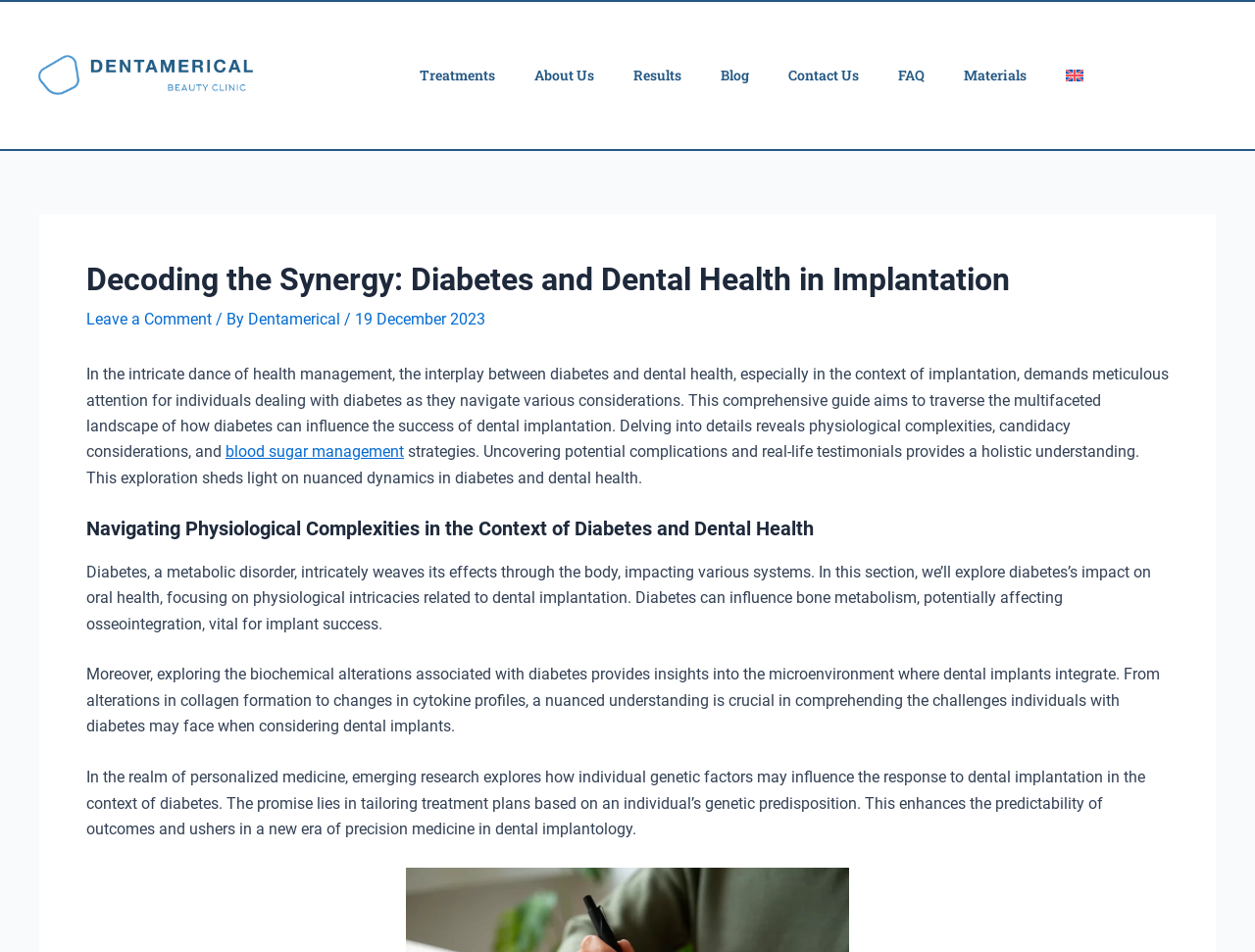What is the date of the article?
Answer the question with detailed information derived from the image.

The date of the article is mentioned in the header section of the webpage, specifically below the article title.